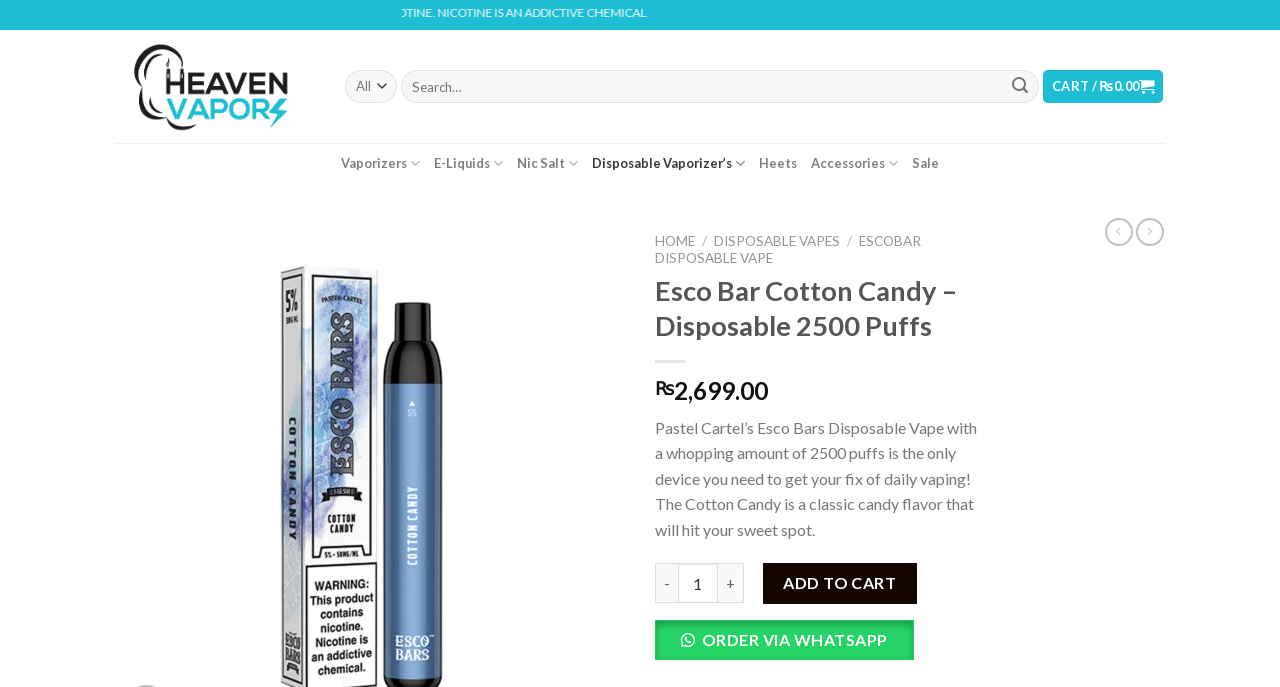Show the bounding box coordinates for the HTML element as described: "Heets".

[0.593, 0.208, 0.623, 0.267]